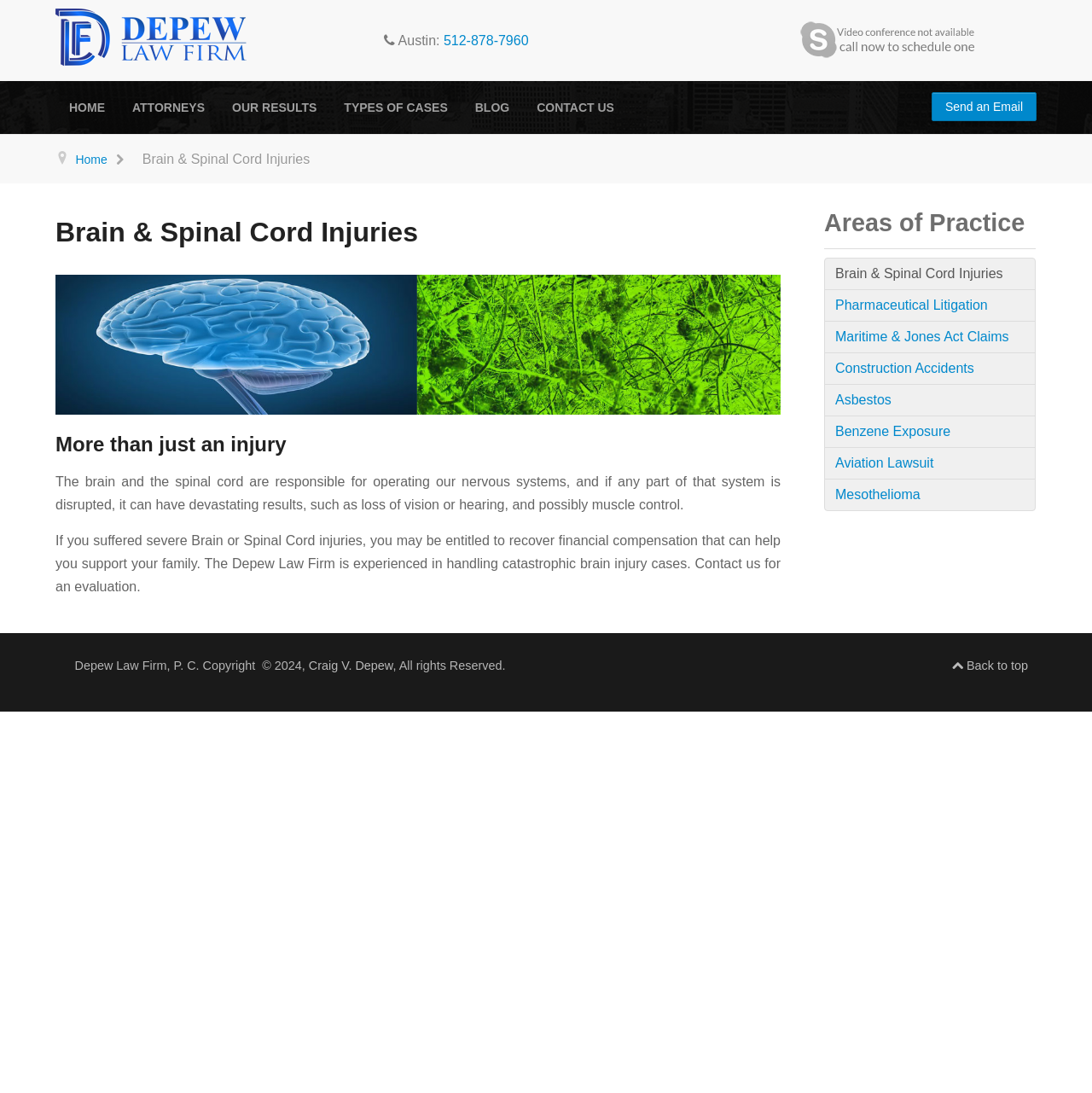Locate the bounding box coordinates of the element I should click to achieve the following instruction: "Click the 'HOME' link".

[0.051, 0.074, 0.109, 0.123]